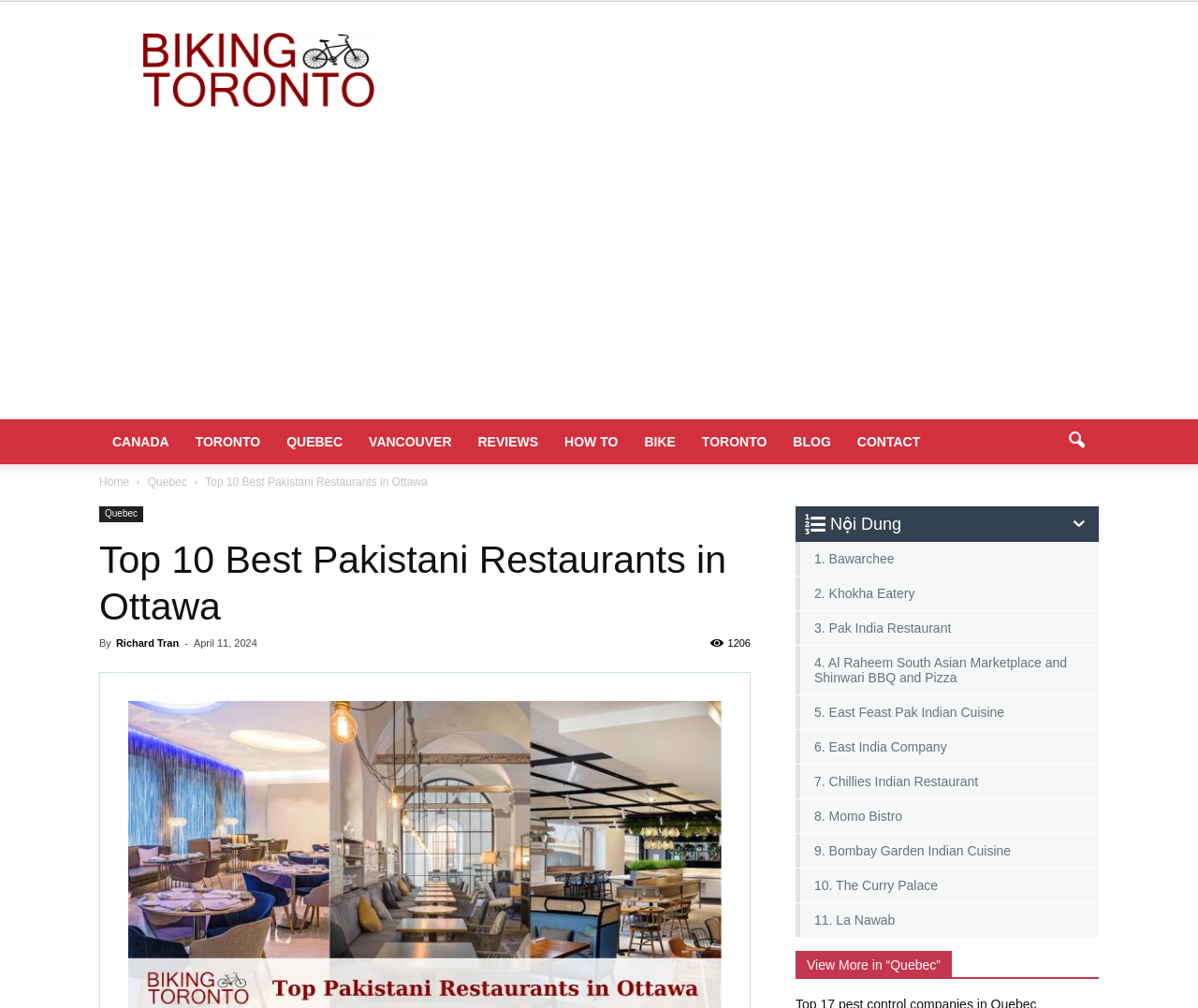How many Pakistani restaurants are listed on this webpage?
Please give a well-detailed answer to the question.

By counting the links starting from '1. Bawarchee' to '11. La Nawab', it is clear that there are 11 Pakistani restaurants listed on this webpage.